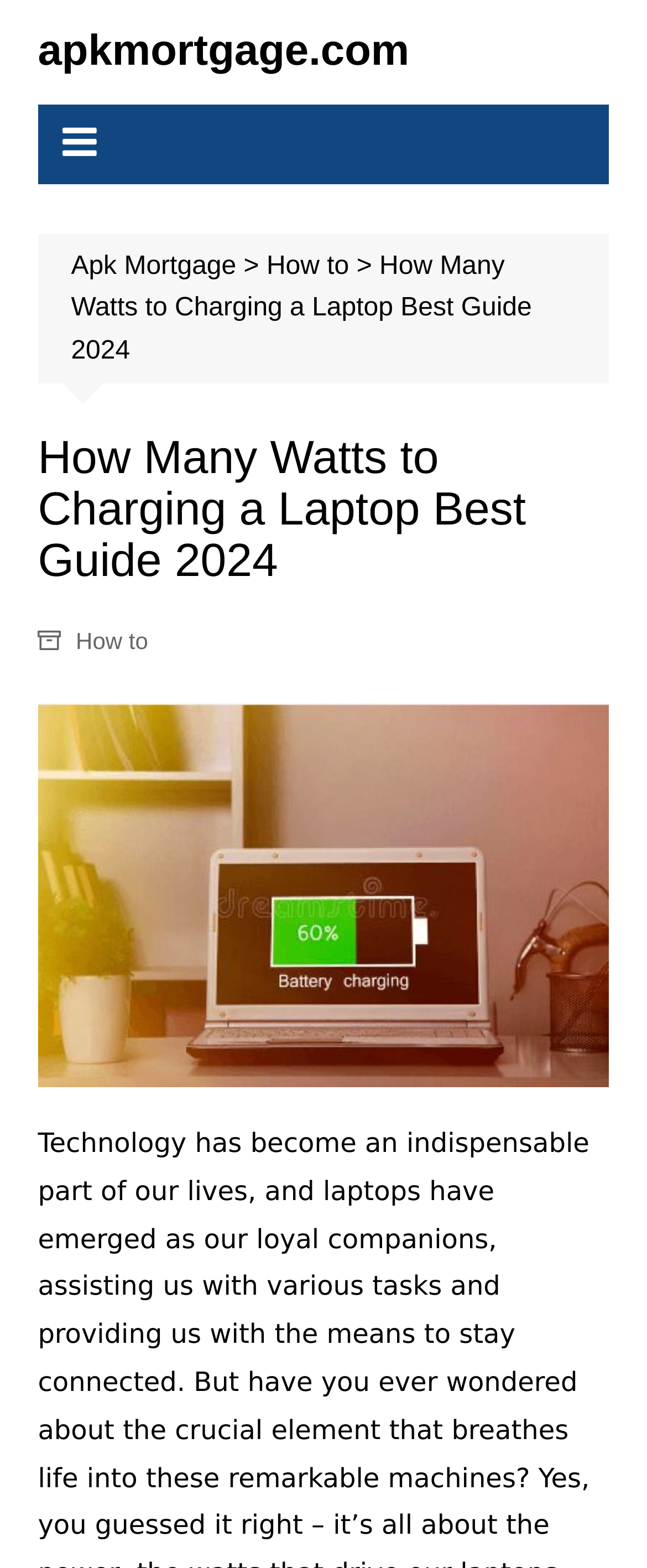Carefully observe the image and respond to the question with a detailed answer:
How many links are present in the top section of the webpage?

The top section of the webpage contains three links: 'apkmortgage.com', 'Apk Mortgage', and 'How to'. These links are arranged horizontally and are likely related to the topic of laptop chargers or the webpage's content.